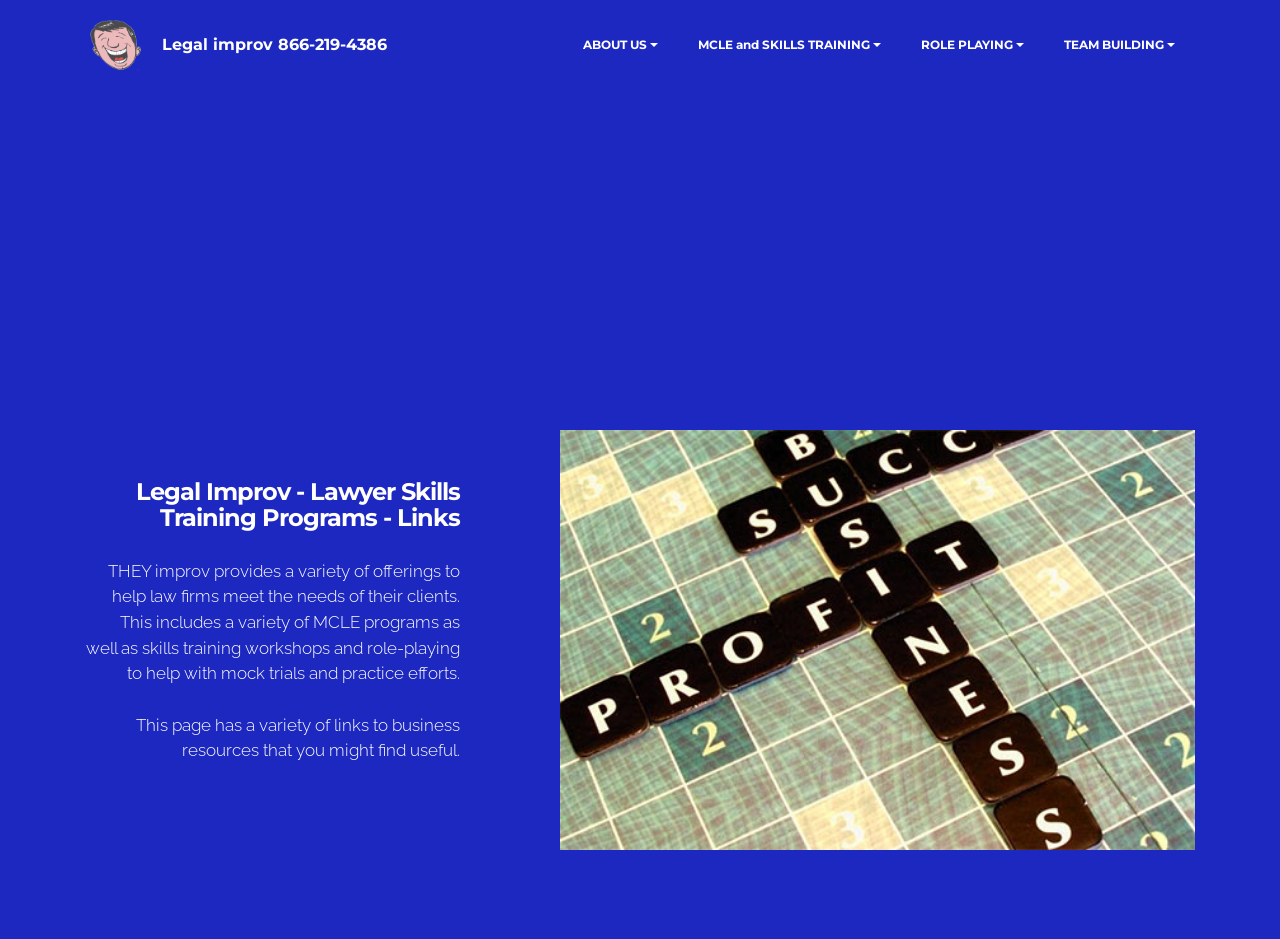Provide the bounding box coordinates of the HTML element described by the text: "parent_node: Legal improv 866-219-4386".

[0.066, 0.021, 0.117, 0.075]